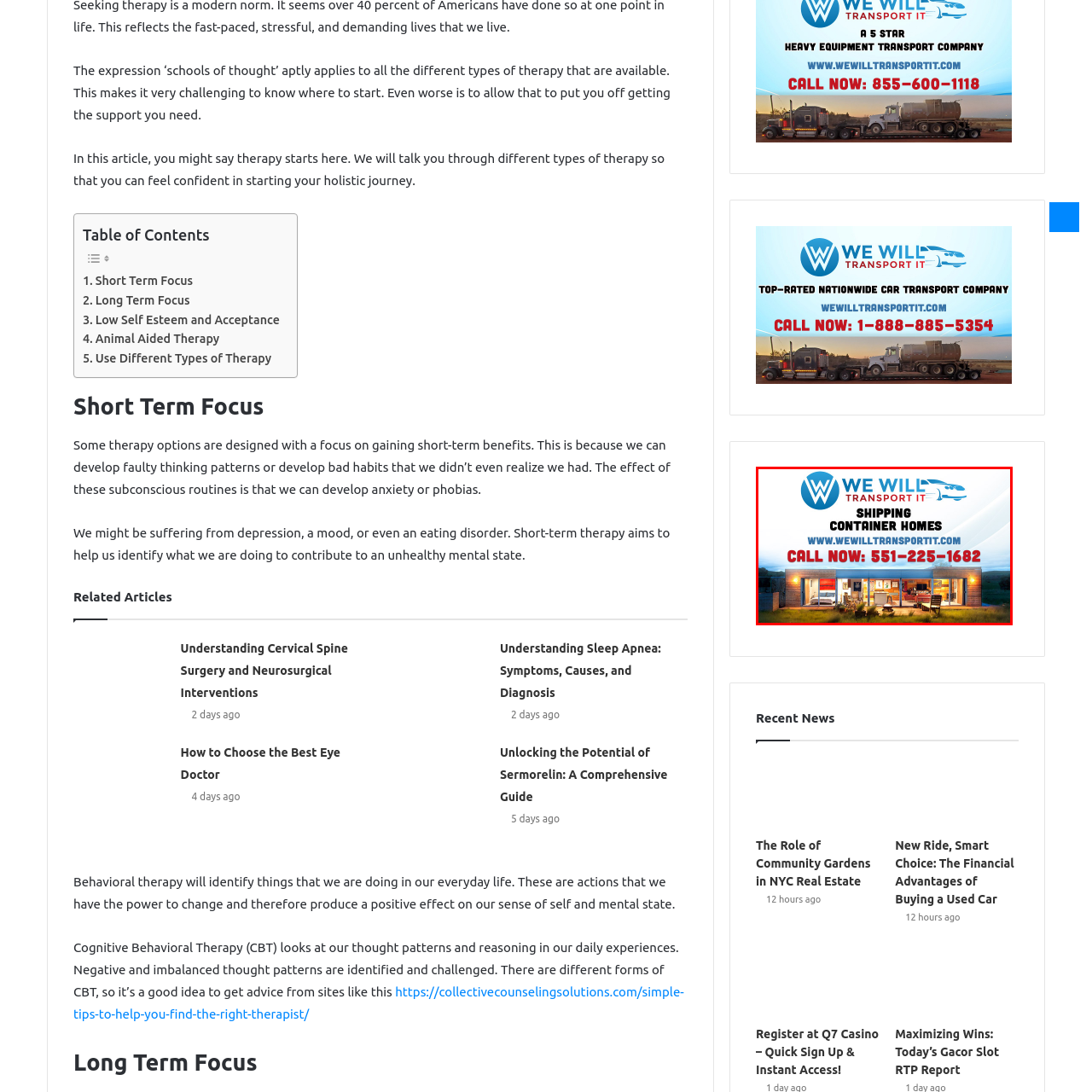Direct your attention to the red-outlined image and answer the question in a word or phrase: What is the background of the interior design?

A serene natural landscape